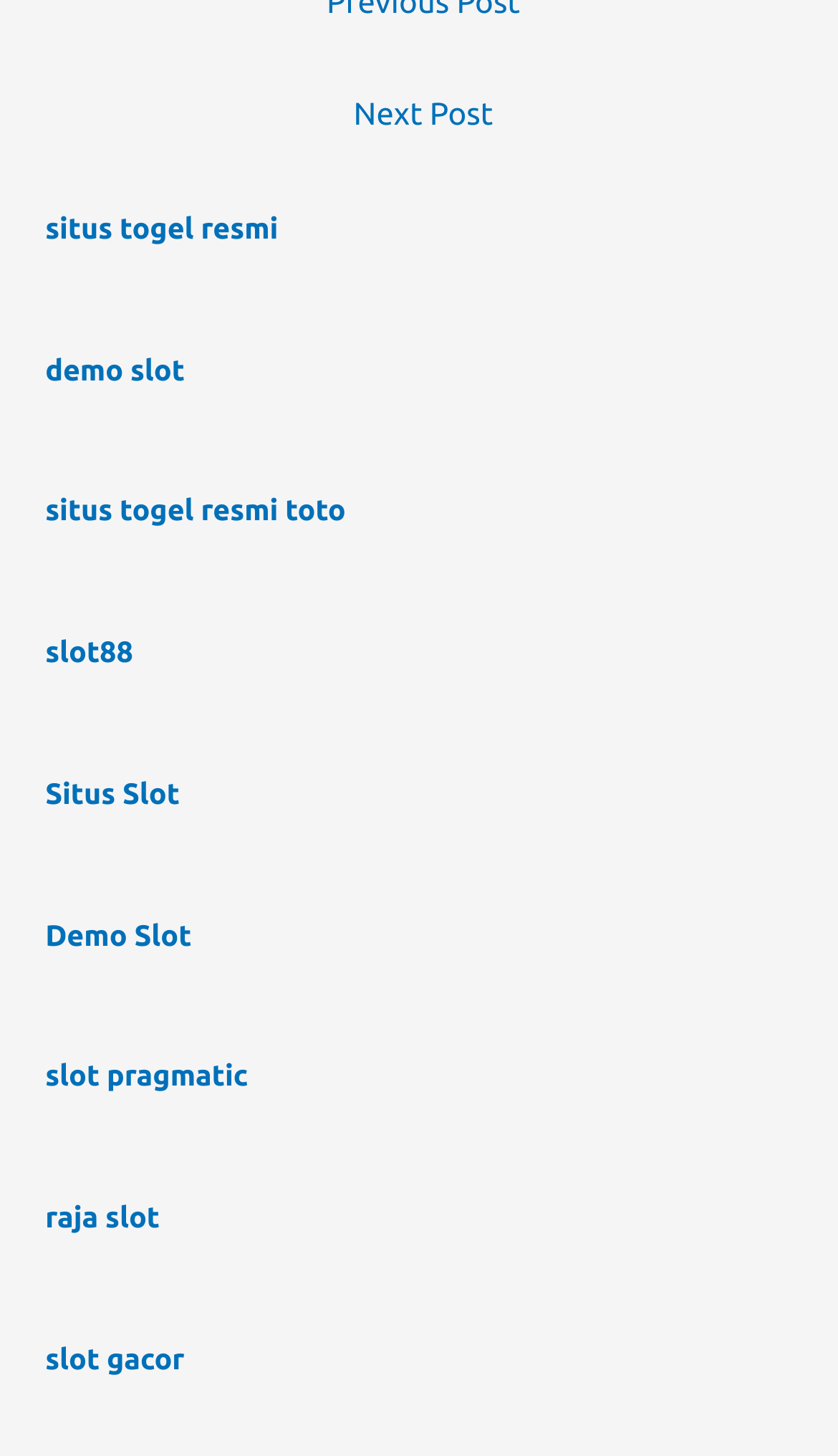Identify the bounding box coordinates of the part that should be clicked to carry out this instruction: "Click on 'Next Post'".

[0.024, 0.054, 0.986, 0.104]